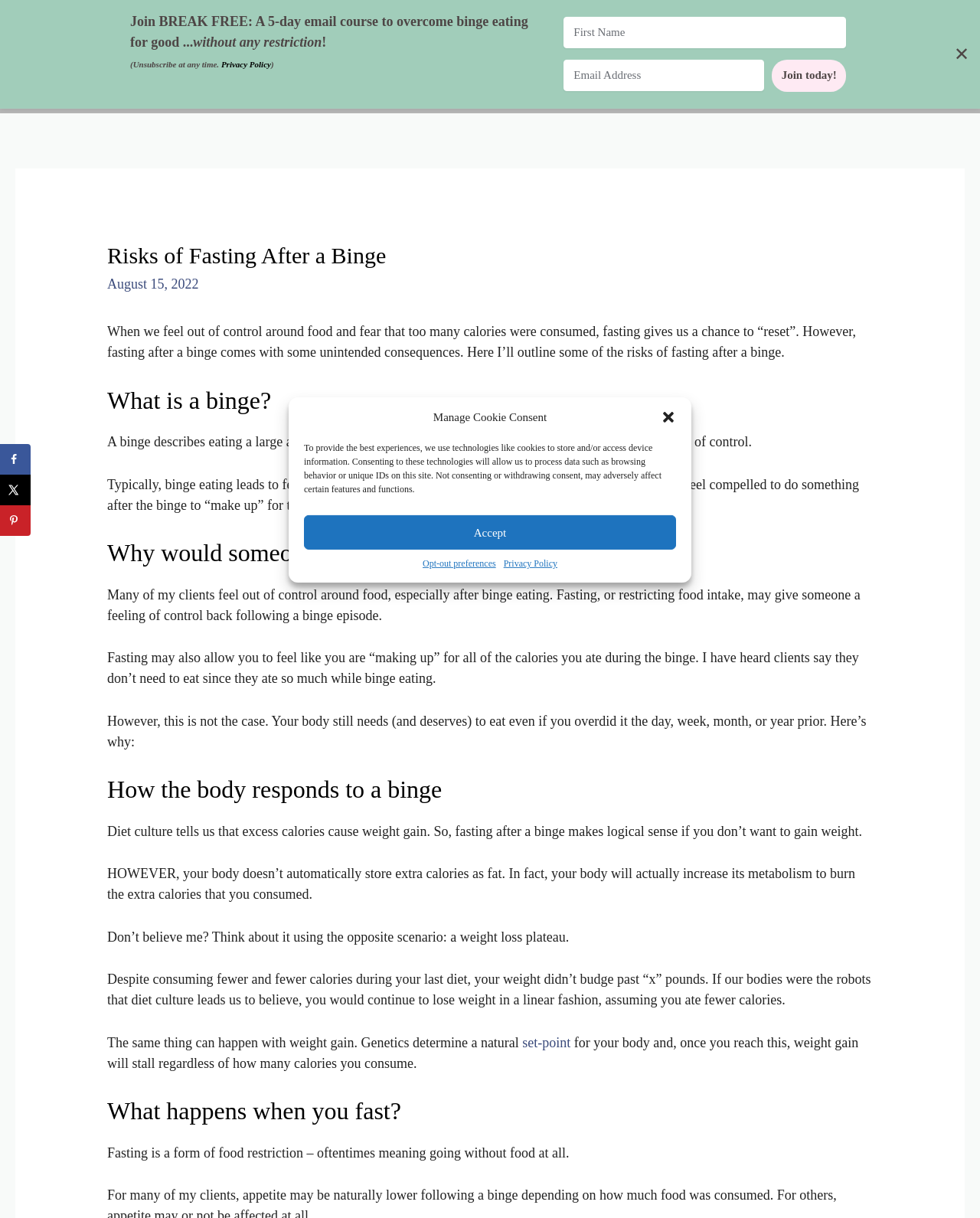Locate the bounding box coordinates of the clickable area needed to fulfill the instruction: "Click the link to Stefan Nemanja".

None